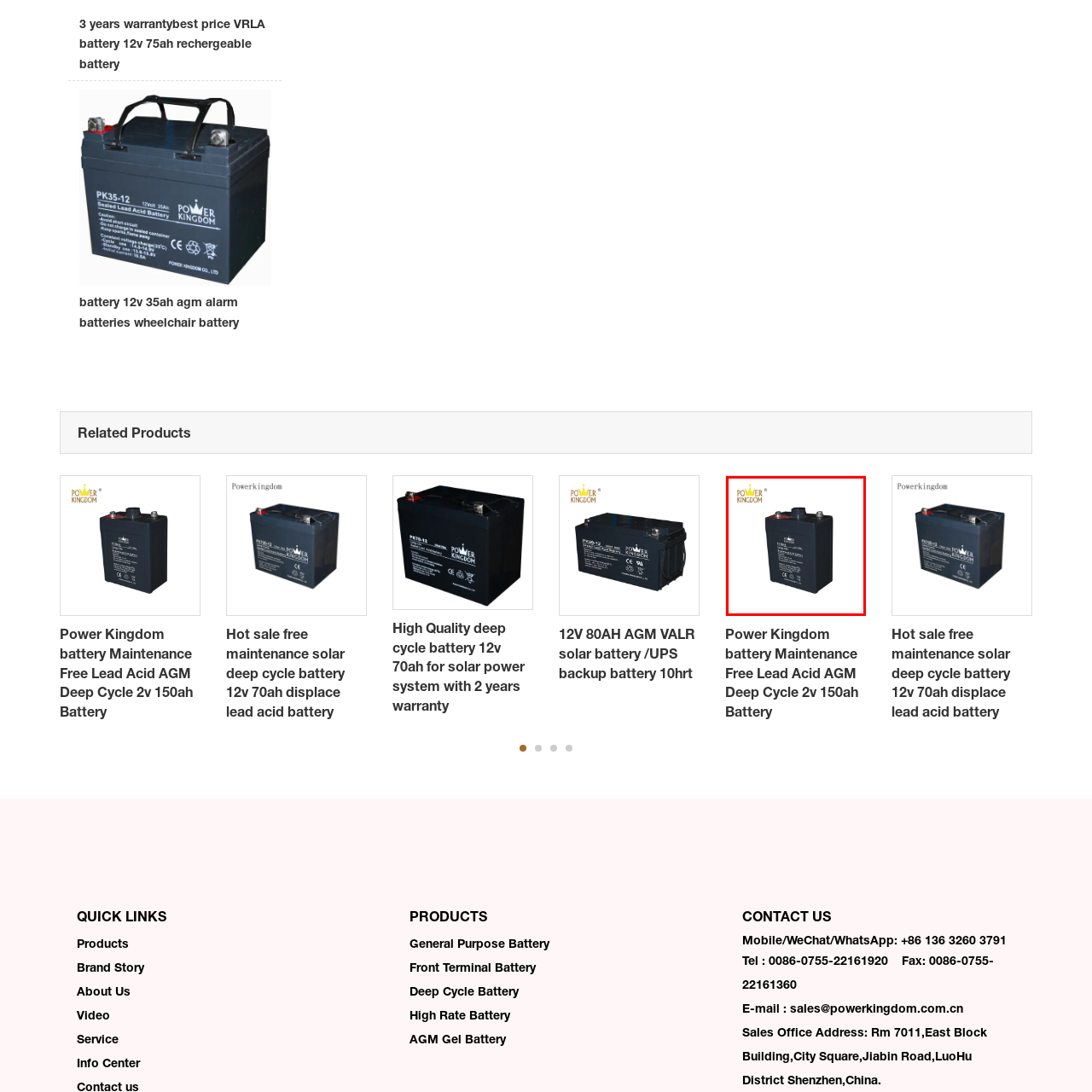Direct your attention to the image enclosed by the red boundary, What do the red and black terminals indicate? 
Answer concisely using a single word or phrase.

positive and negative connections